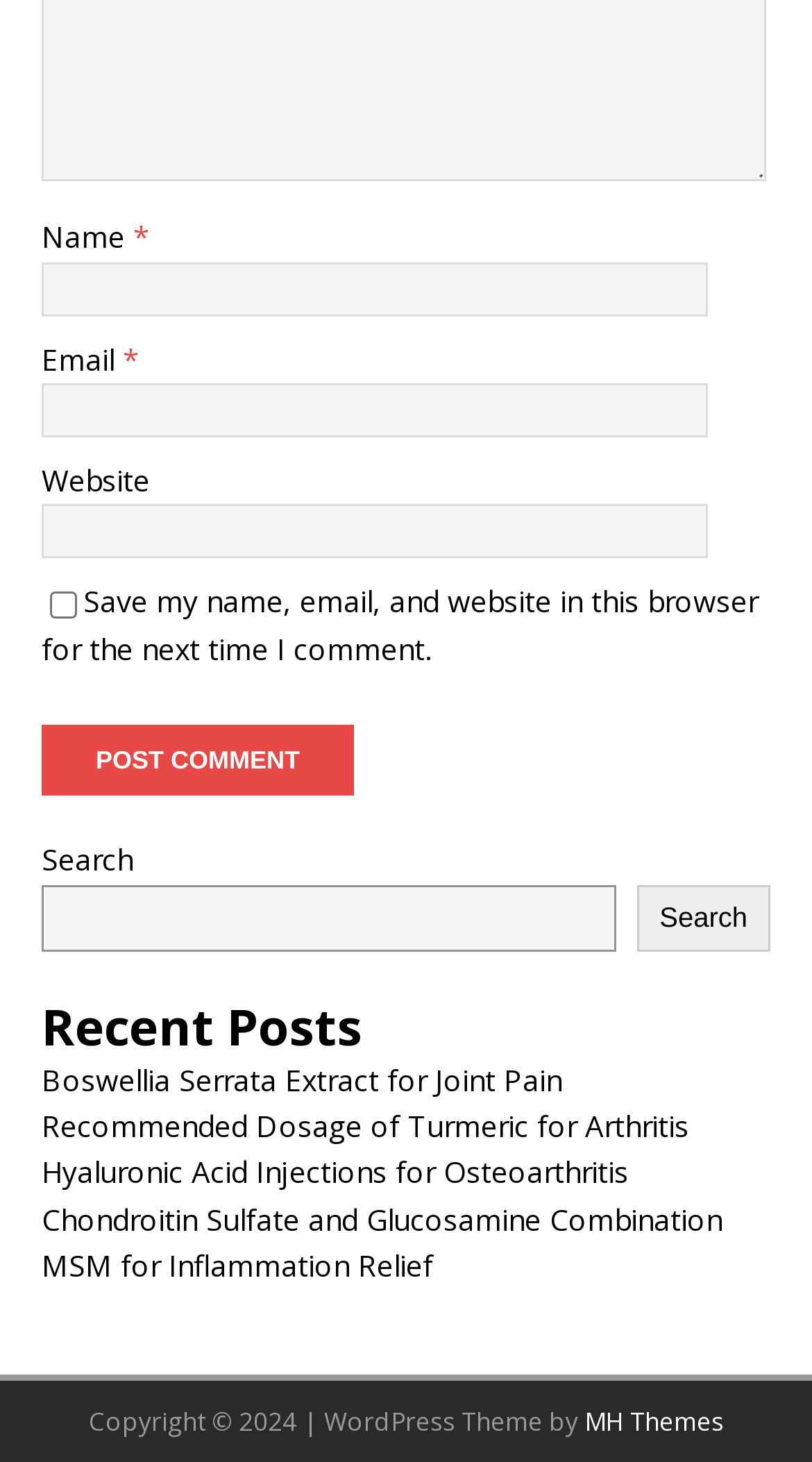Highlight the bounding box of the UI element that corresponds to this description: "Chondroitin Sulfate and Glucosamine Combination".

[0.051, 0.82, 0.89, 0.847]